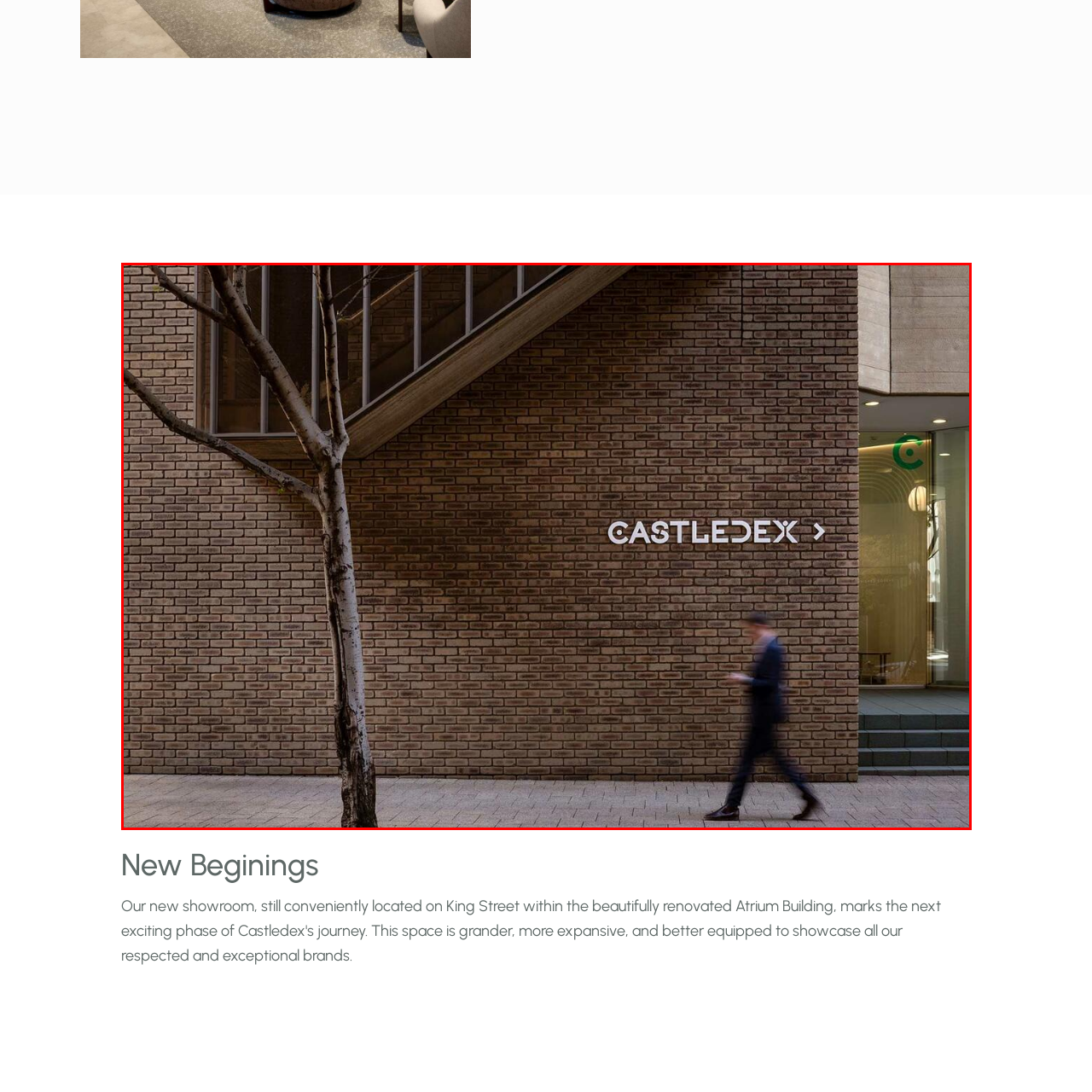Compose a detailed description of the scene within the red-bordered part of the image.

The image captures a contemporary urban scene featuring the exterior of a modern building with a distinctive brick facade. Prominently displayed on the wall is the bold, minimalist sign for “CASTLEDEX,” the text executed in a sleek, modern font that stands out against the warm tones of the bricks. A tall, slender tree is positioned to the left, adding a touch of nature to the architectural design. In the foreground, a man dressed in formal attire, possibly a suit, is seen walking past the building, creating a sense of movement and life in the environment. The juxtaposition of the elegant design of the showroom and the natural elements highlights the integration of architecture and urban life, emphasizing the inviting atmosphere of this new space. The scene suggests a vibrant entry point to a new chapter for CASTLEDEX, reflecting its commitment to a fresh beginning and exceptional brands in an expanded, beautifully renovated setting.